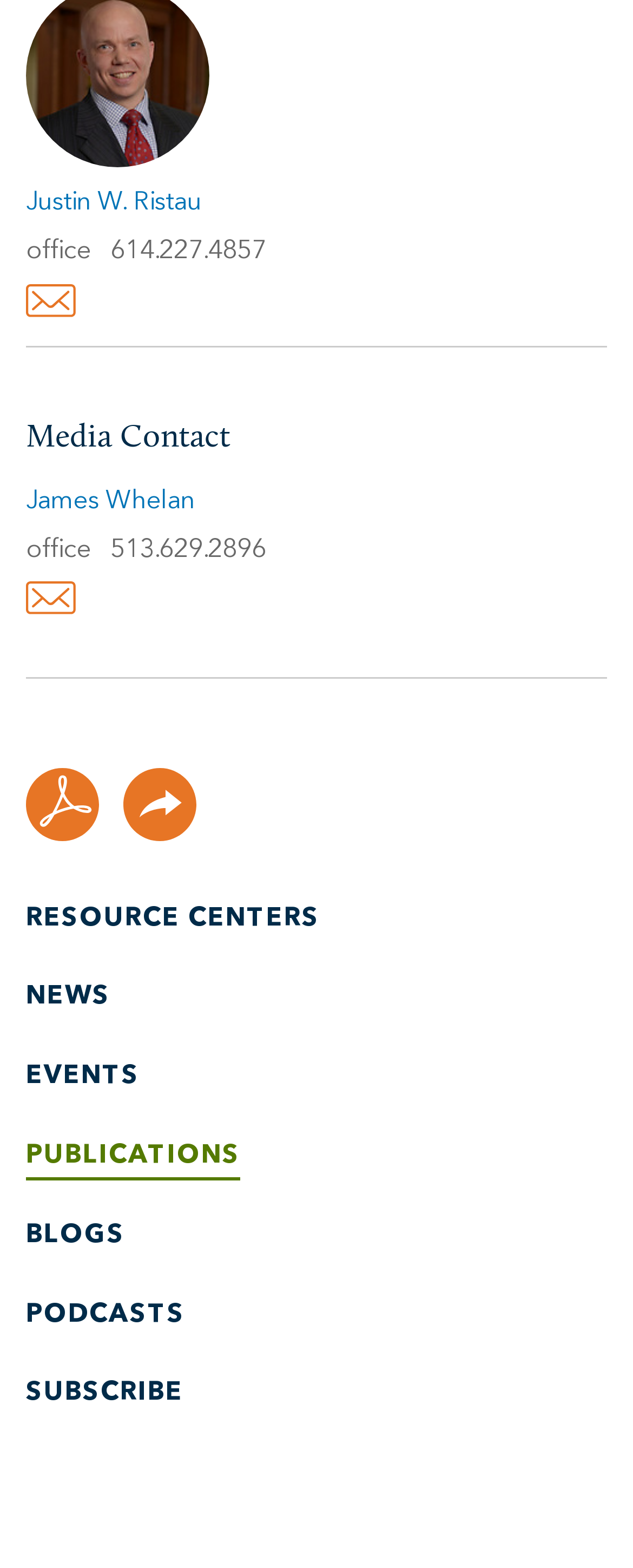Identify the bounding box coordinates for the region of the element that should be clicked to carry out the instruction: "Visit the RESOURCE CENTERS page". The bounding box coordinates should be four float numbers between 0 and 1, i.e., [left, top, right, bottom].

[0.041, 0.577, 0.505, 0.594]